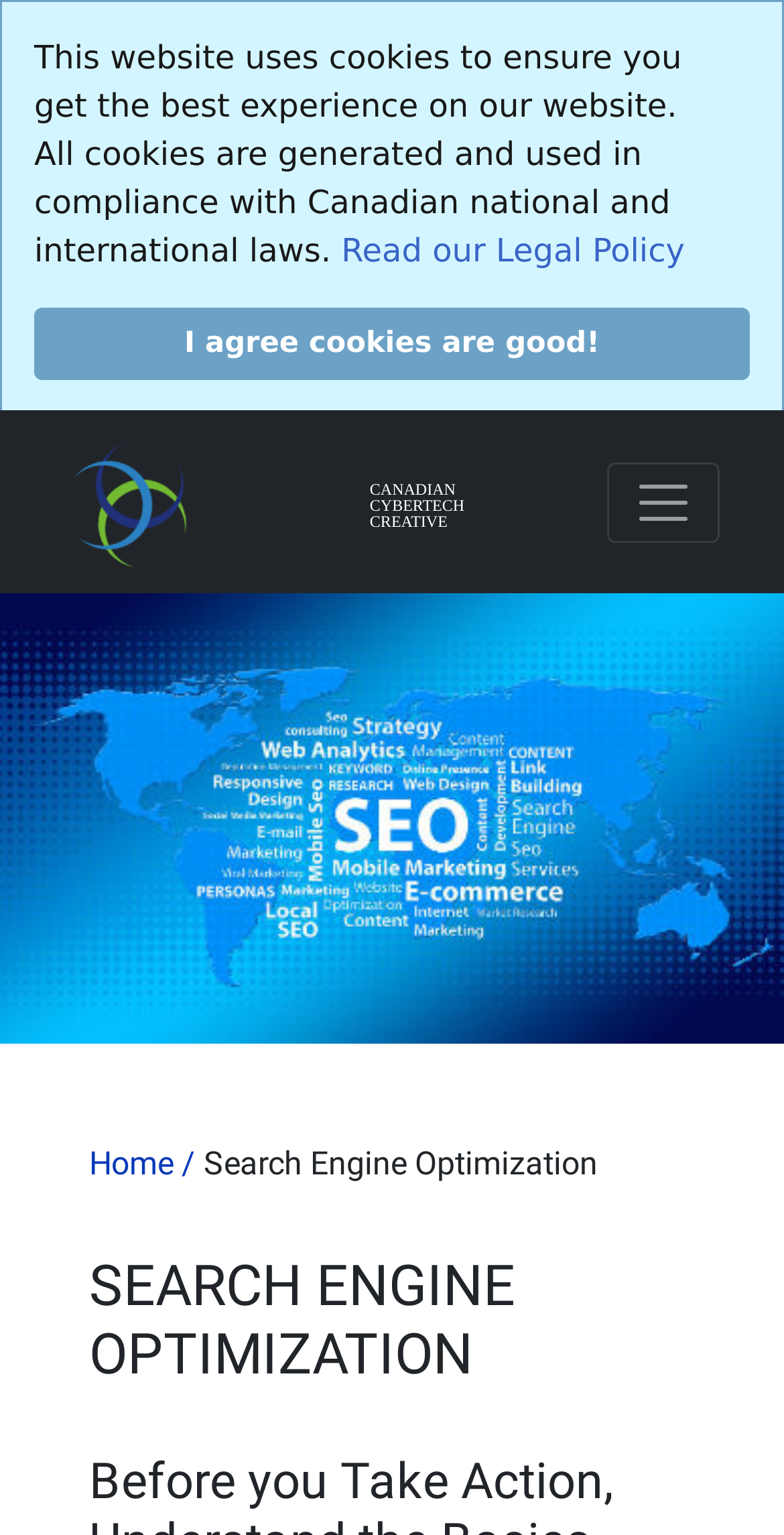What is the image at the top of the page?
Use the information from the screenshot to give a comprehensive response to the question.

The image at the top of the page is determined by reading the description of the image element [83] which says 'canadian cyberspace experts for canadian cybertech website mobile app developers consulting security thinktank software engineer architects agency', and also by looking at its location at the top of the page.